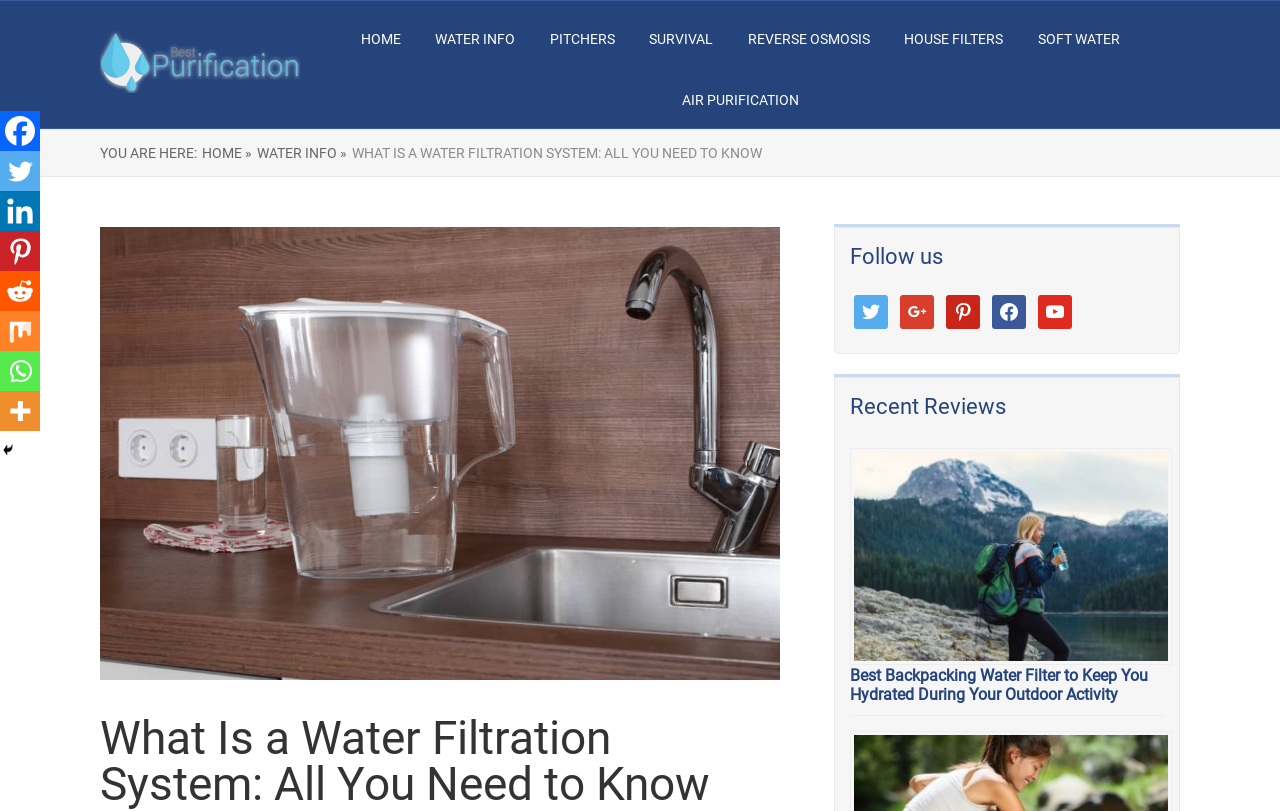Identify the bounding box coordinates for the UI element described by the following text: "Water info »". Provide the coordinates as four float numbers between 0 and 1, in the format [left, top, right, bottom].

[0.201, 0.179, 0.271, 0.199]